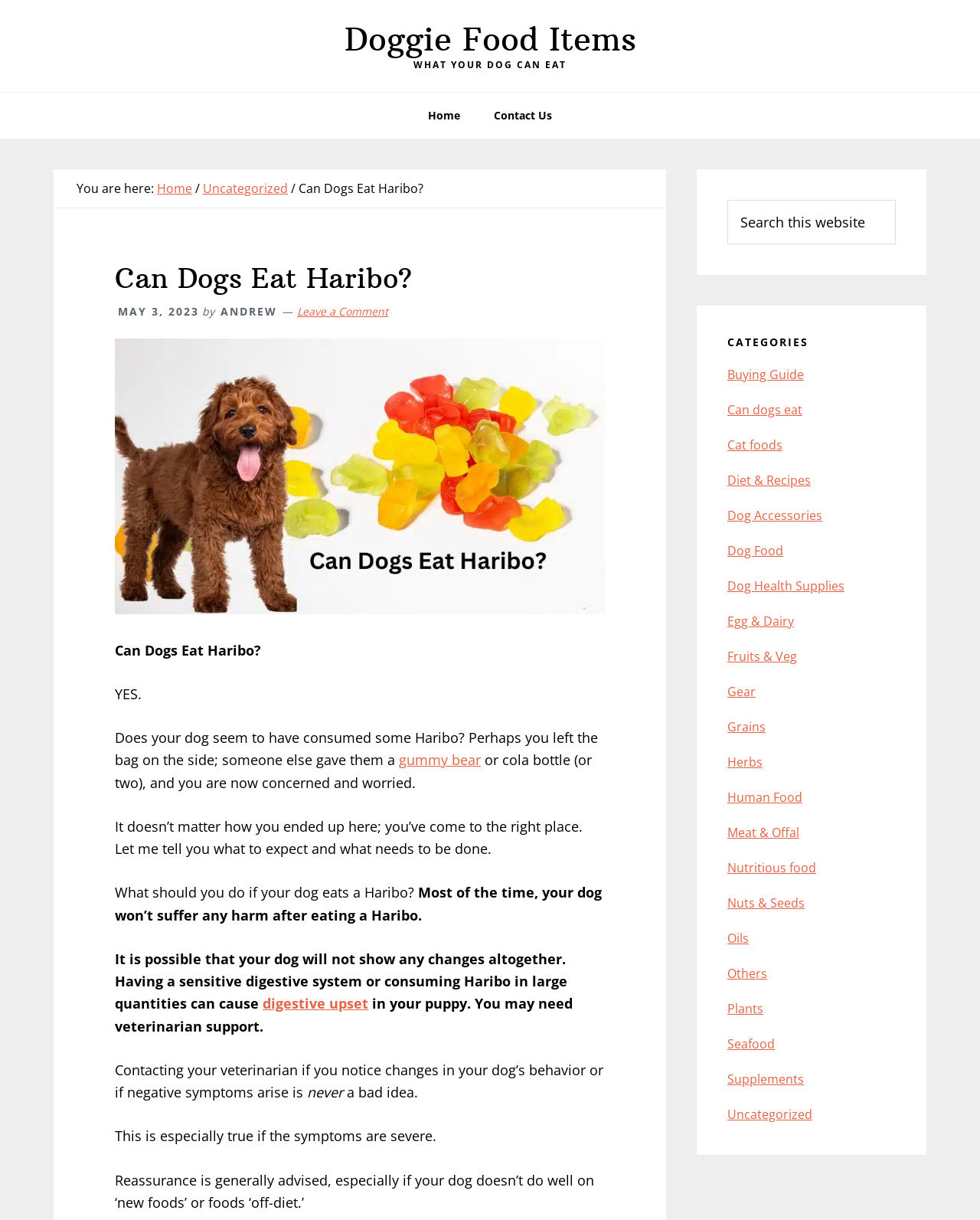Please provide a comprehensive response to the question below by analyzing the image: 
What categories are available in the primary sidebar?

The primary sidebar of the webpage contains multiple categories, including 'Buying Guide', 'Can dogs eat', 'Cat foods', and many others, which are listed as links.